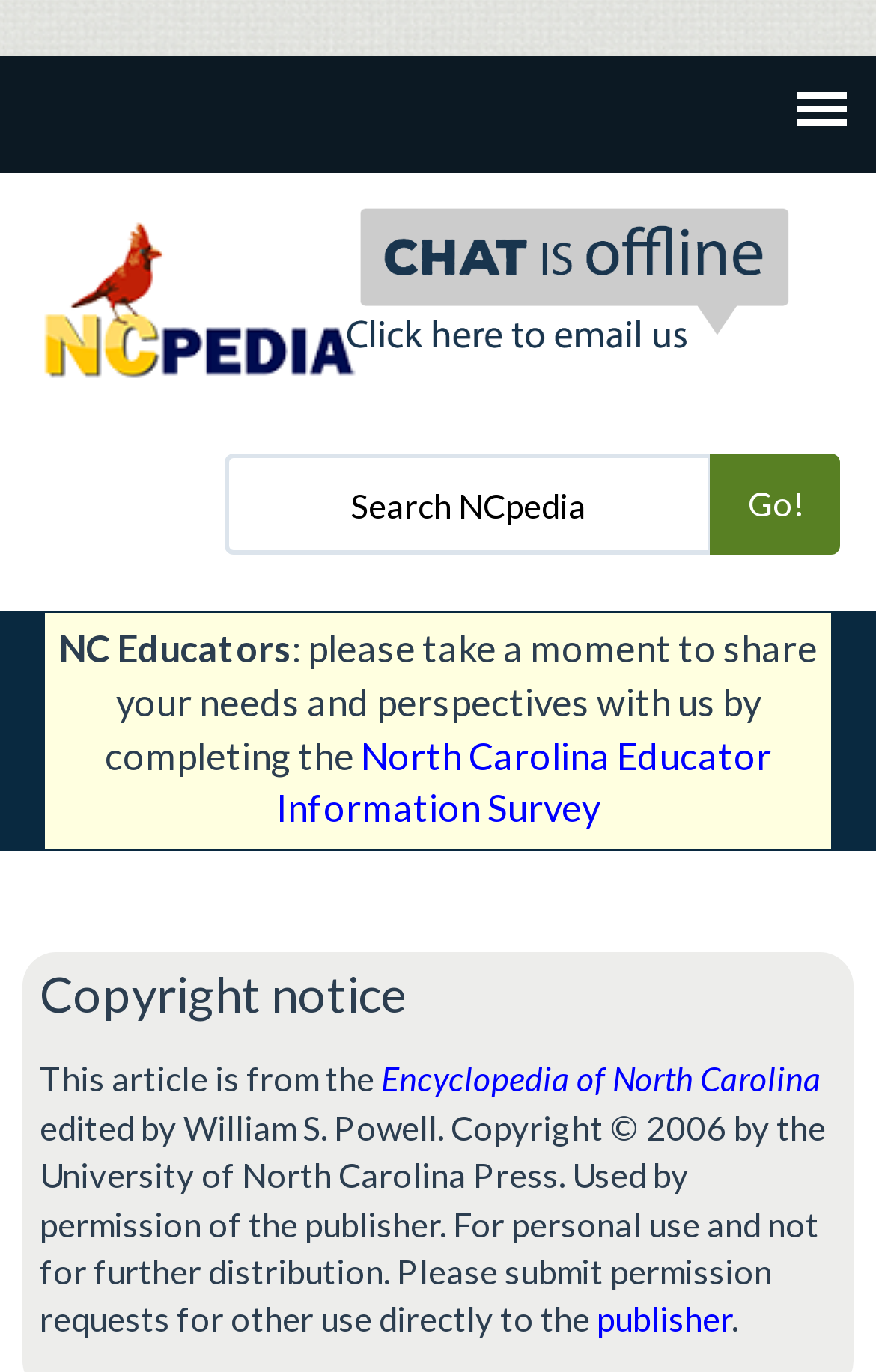Please reply to the following question using a single word or phrase: 
What is the name of the bank?

First Citizens Bank & Trust Company